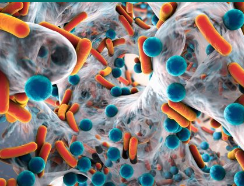Provide a single word or phrase answer to the question: 
What type of microbial community is depicted in the image?

Biofilm